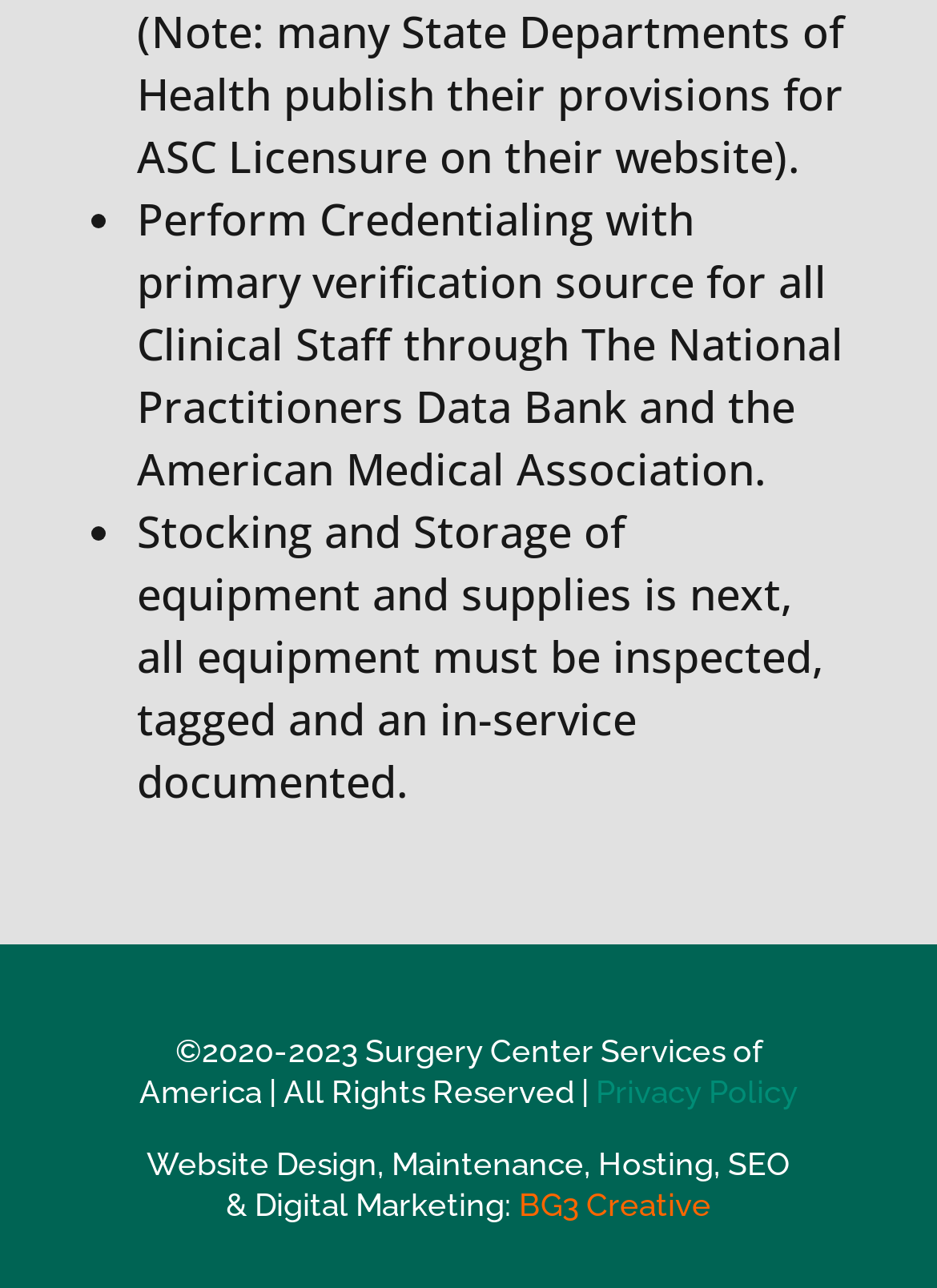Based on the image, give a detailed response to the question: What is the next step after credentialing?

According to the text 'Stocking and Storage of equipment and supplies is next, all equipment must be inspected, tagged and an in-service documented.', it can be concluded that the next step after credentialing is stocking and storage of equipment and supplies.